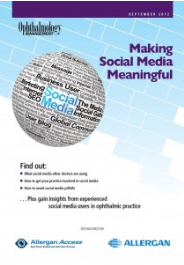What is the field associated with the publication?
Using the information from the image, answer the question thoroughly.

The field associated with the publication is ophthalmology as it is mentioned in the caption that the publication is associated with the field of ophthalmology.